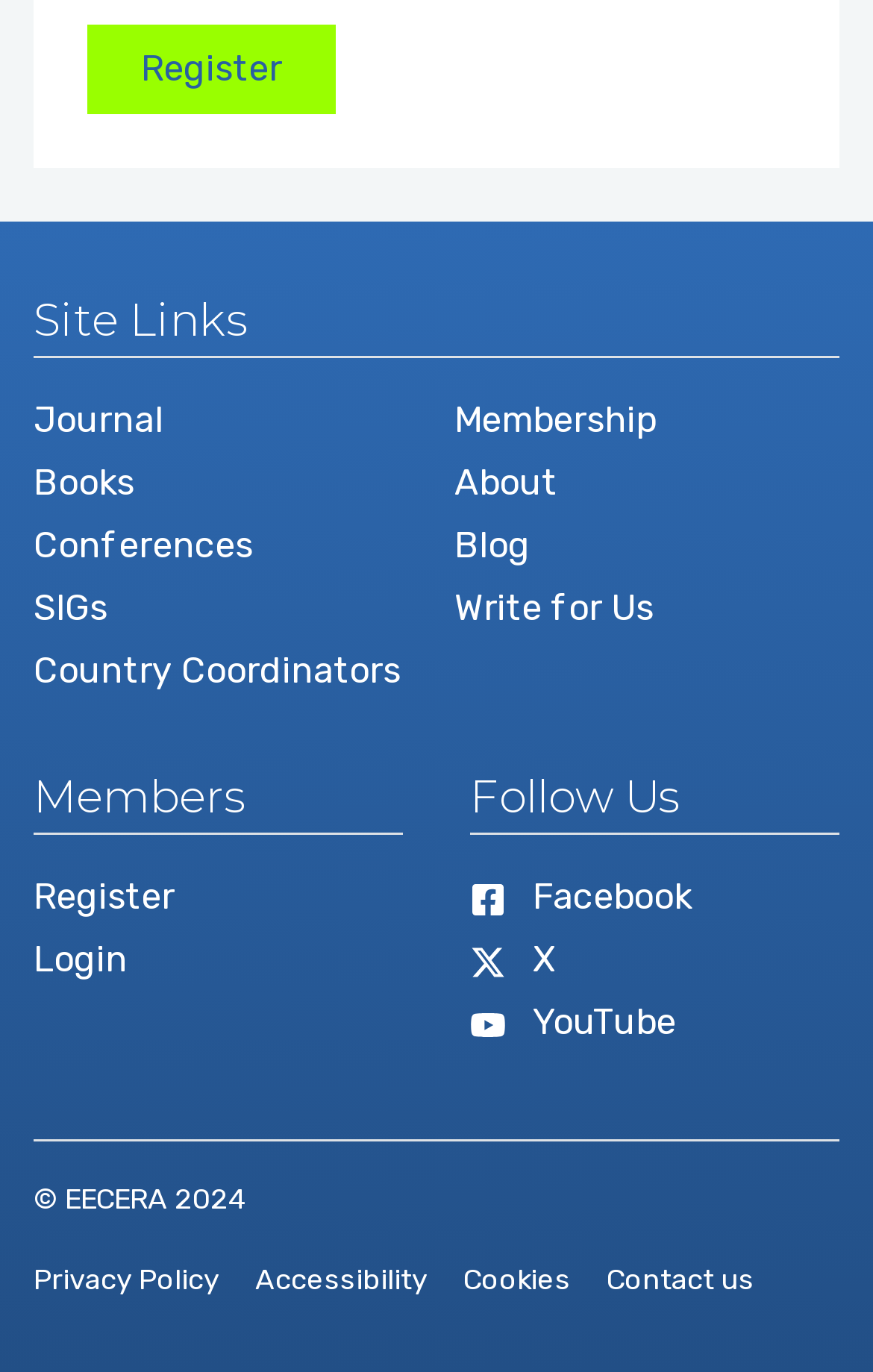Please locate the bounding box coordinates of the element that should be clicked to achieve the given instruction: "Read the Privacy Policy".

[0.038, 0.919, 0.251, 0.944]